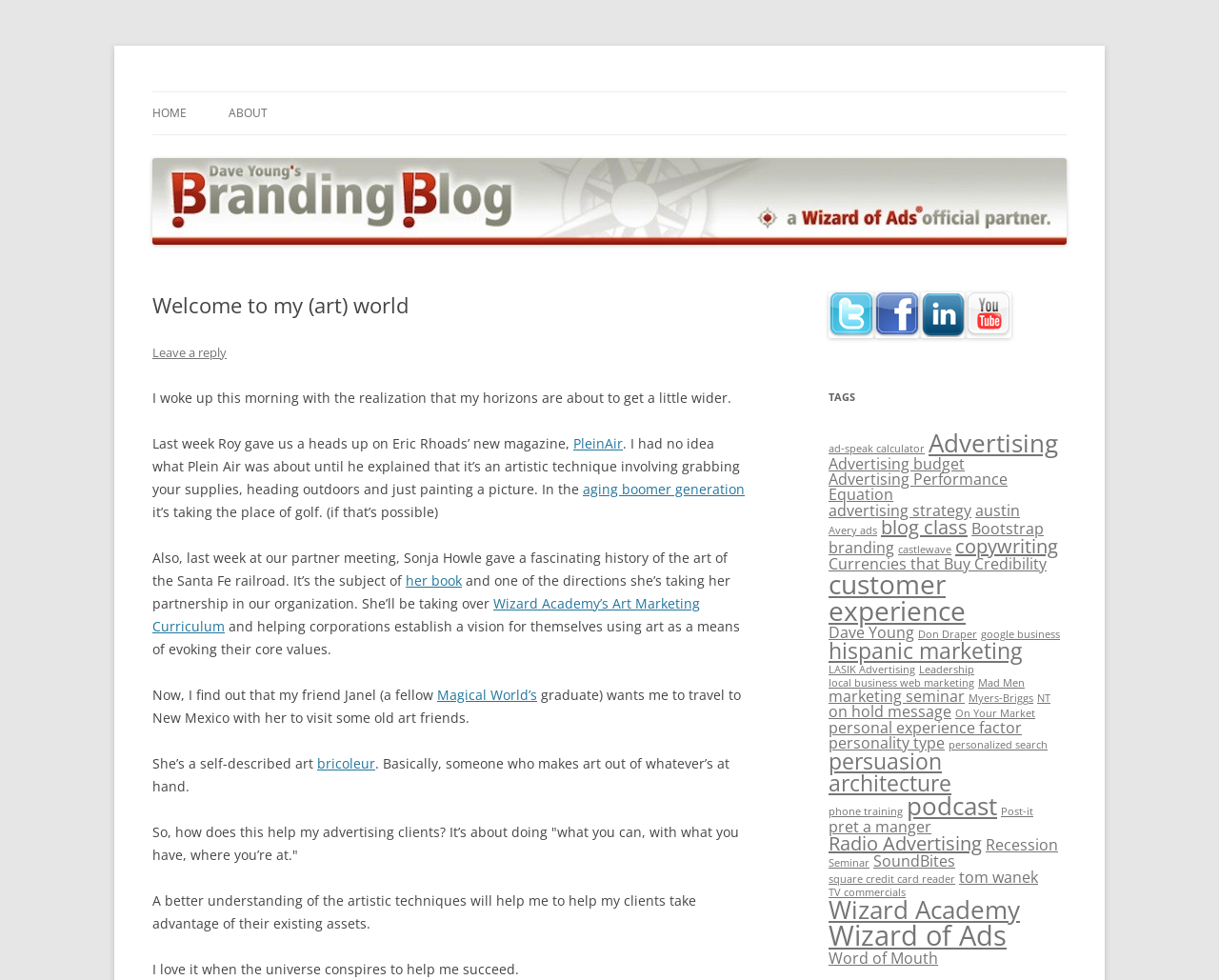What is the name of the blog?
Provide a short answer using one word or a brief phrase based on the image.

BrandingBlog